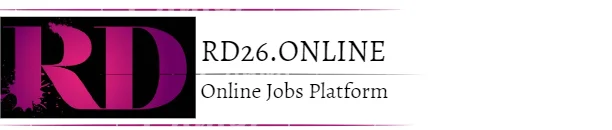Illustrate the image with a detailed caption.

The image showcases the logo of "RD26.ONLINE," an online jobs platform. The logo features a prominent stylized text design where the letters "RD" are depicted in a bold, artistic font, highlighted in a vibrant pink color against a sleek black background. Below the logo, the text "RD26.ONLINE" is presented in a clean, modern typeface, conveying professionalism and accessibility. Additionally, the tagline "Online Jobs Platform" emphasizes the purpose of the website, inviting users to explore job opportunities in a digital marketplace designed for ease of use and efficient job searching. The overall design reflects a contemporary aesthetic, appealing to job seekers looking for various employment options.